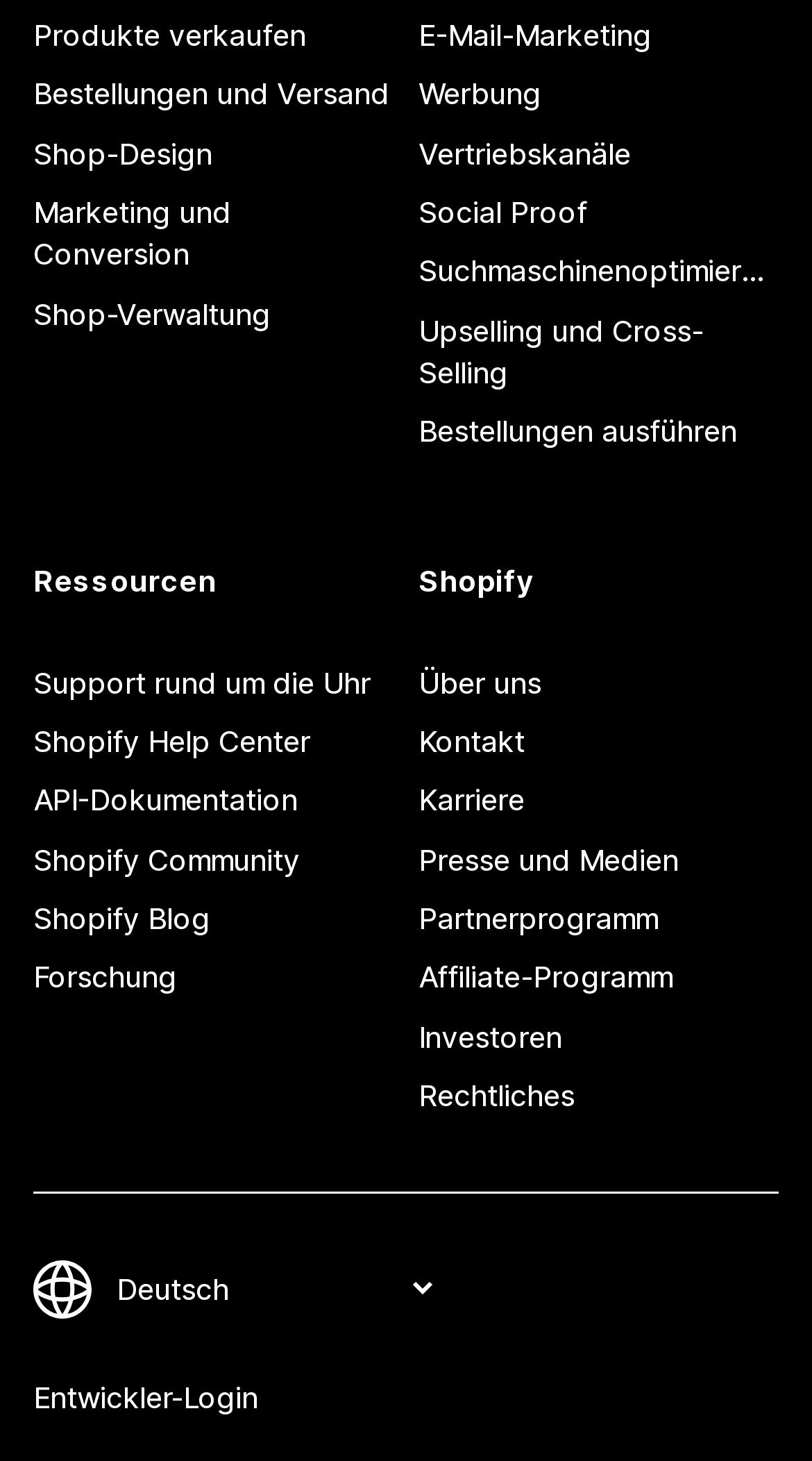Answer the question briefly using a single word or phrase: 
What is the first link on the left side?

Produkte verkaufen